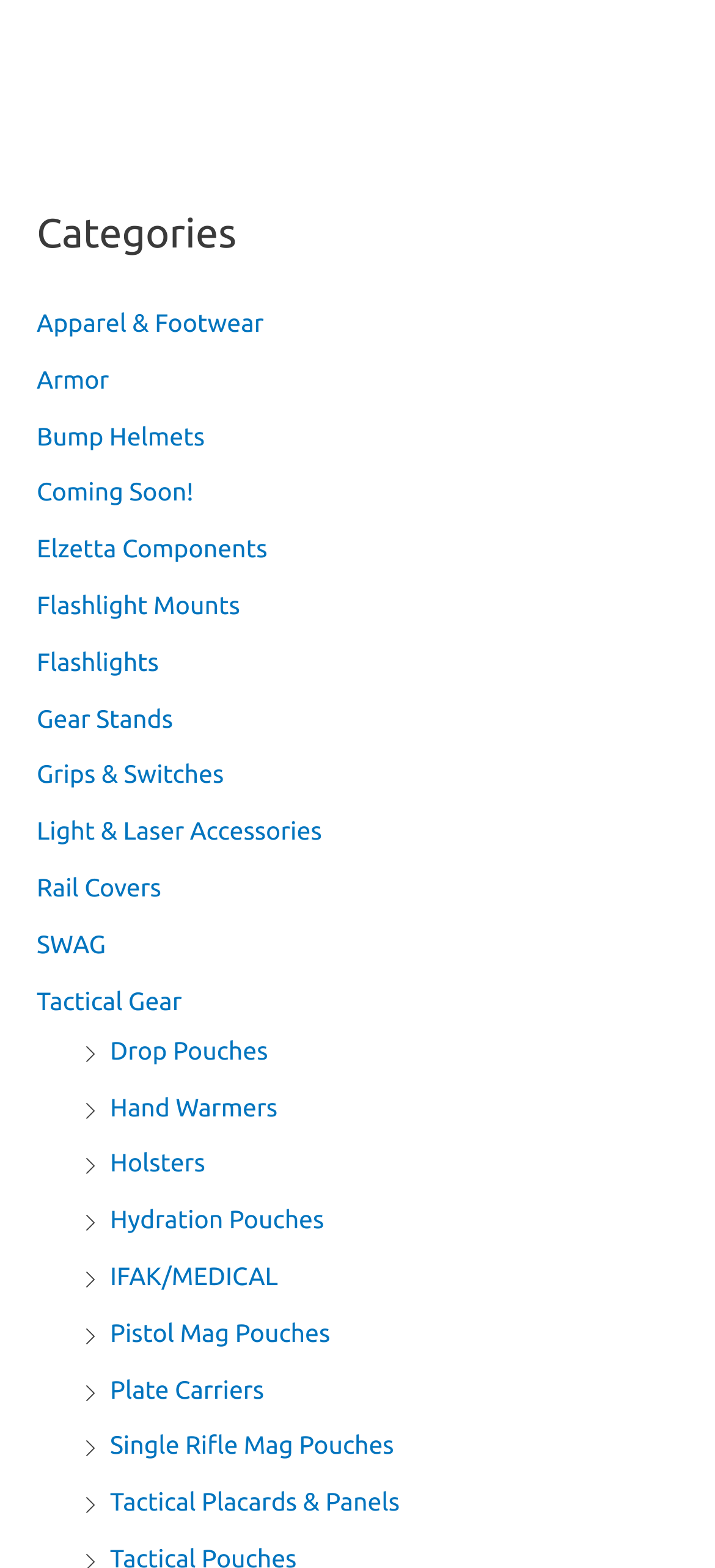Pinpoint the bounding box coordinates of the element to be clicked to execute the instruction: "Check out Hand Warmers".

[0.154, 0.696, 0.388, 0.715]